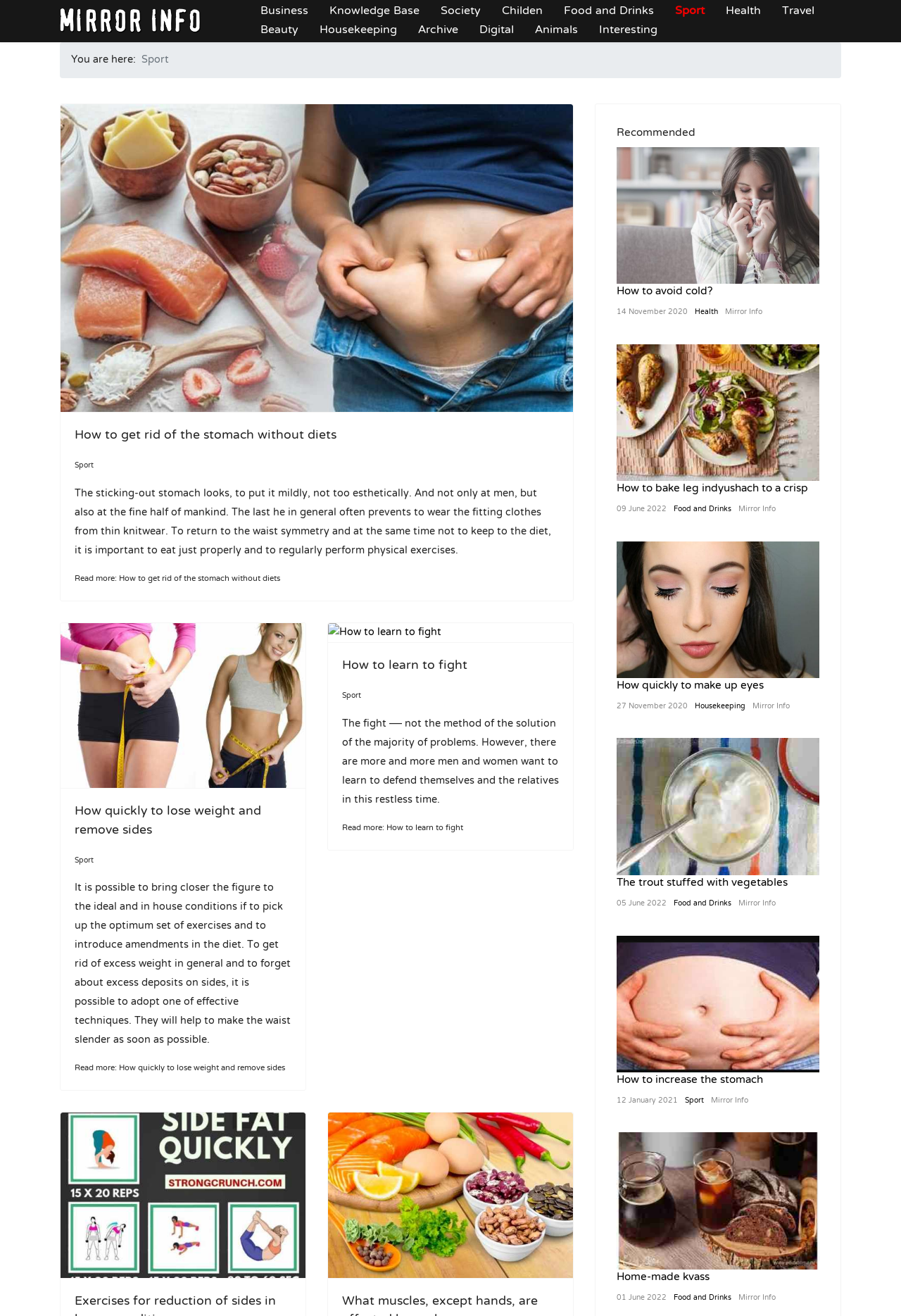Specify the bounding box coordinates of the area that needs to be clicked to achieve the following instruction: "Learn 'How to learn to fight'".

[0.38, 0.473, 0.62, 0.488]